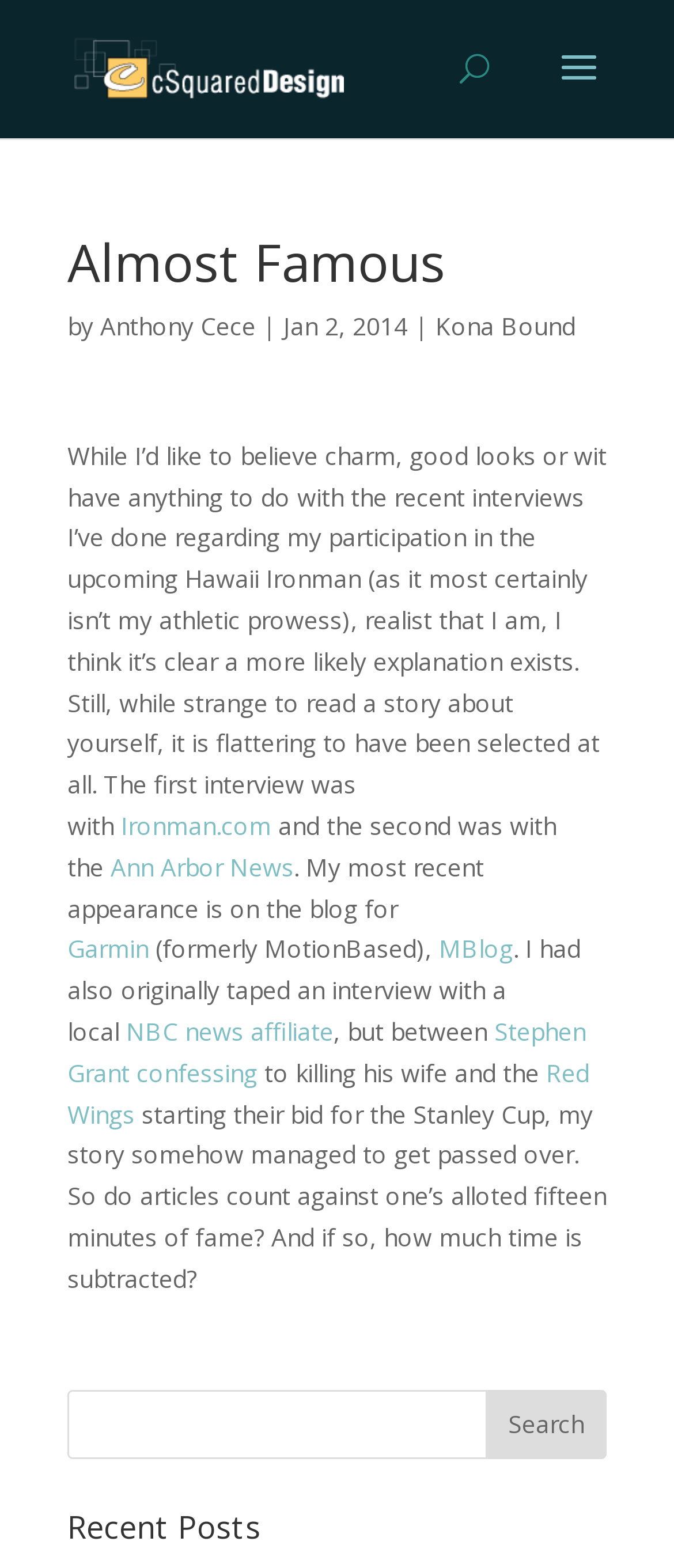Please specify the bounding box coordinates of the clickable region necessary for completing the following instruction: "Check out the recent posts". The coordinates must consist of four float numbers between 0 and 1, i.e., [left, top, right, bottom].

[0.1, 0.963, 0.9, 0.994]